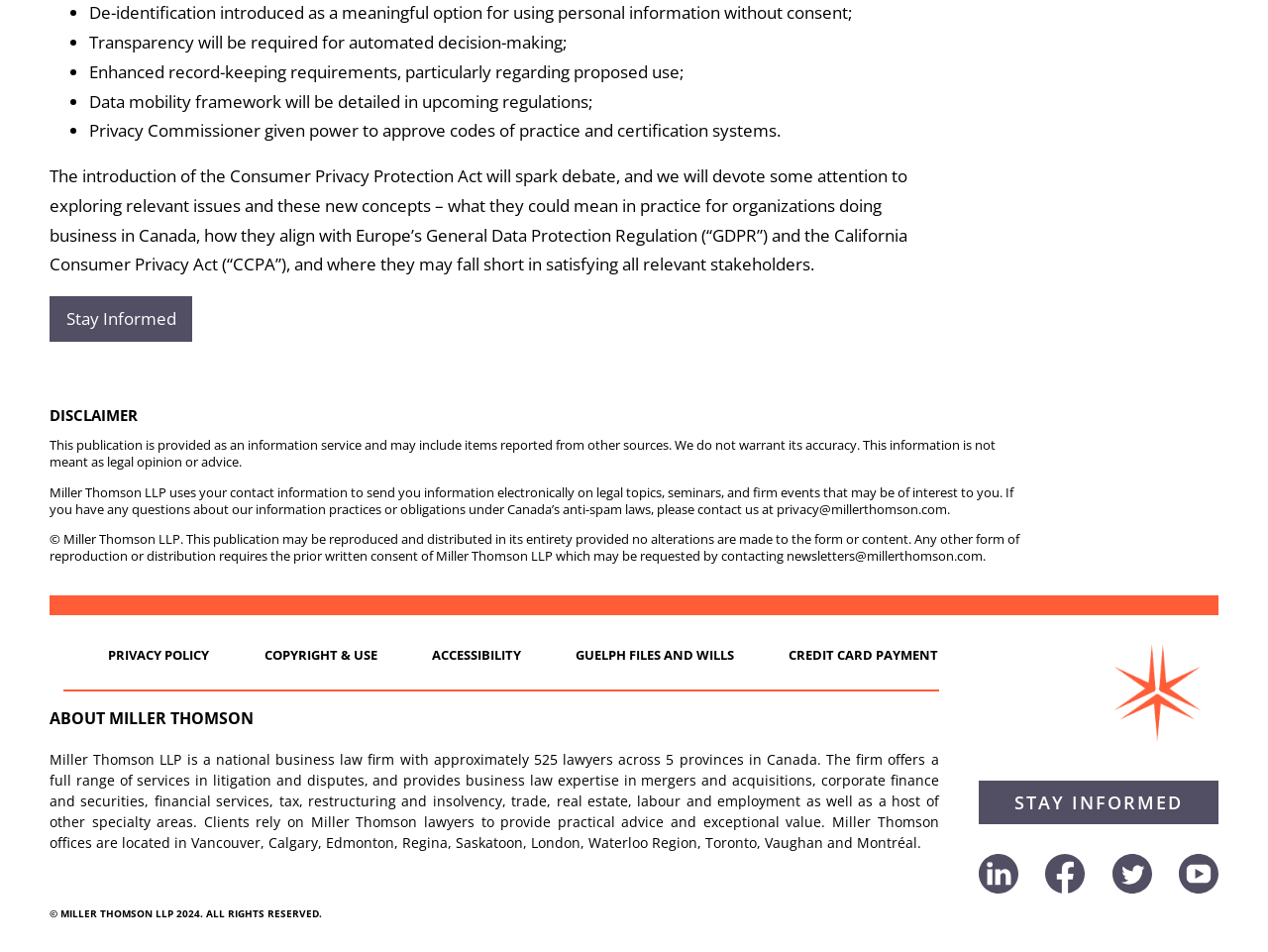Provide the bounding box coordinates for the UI element described in this sentence: "alt="Social Share Twitter"". The coordinates should be four float values between 0 and 1, i.e., [left, top, right, bottom].

[0.877, 0.896, 0.908, 0.942]